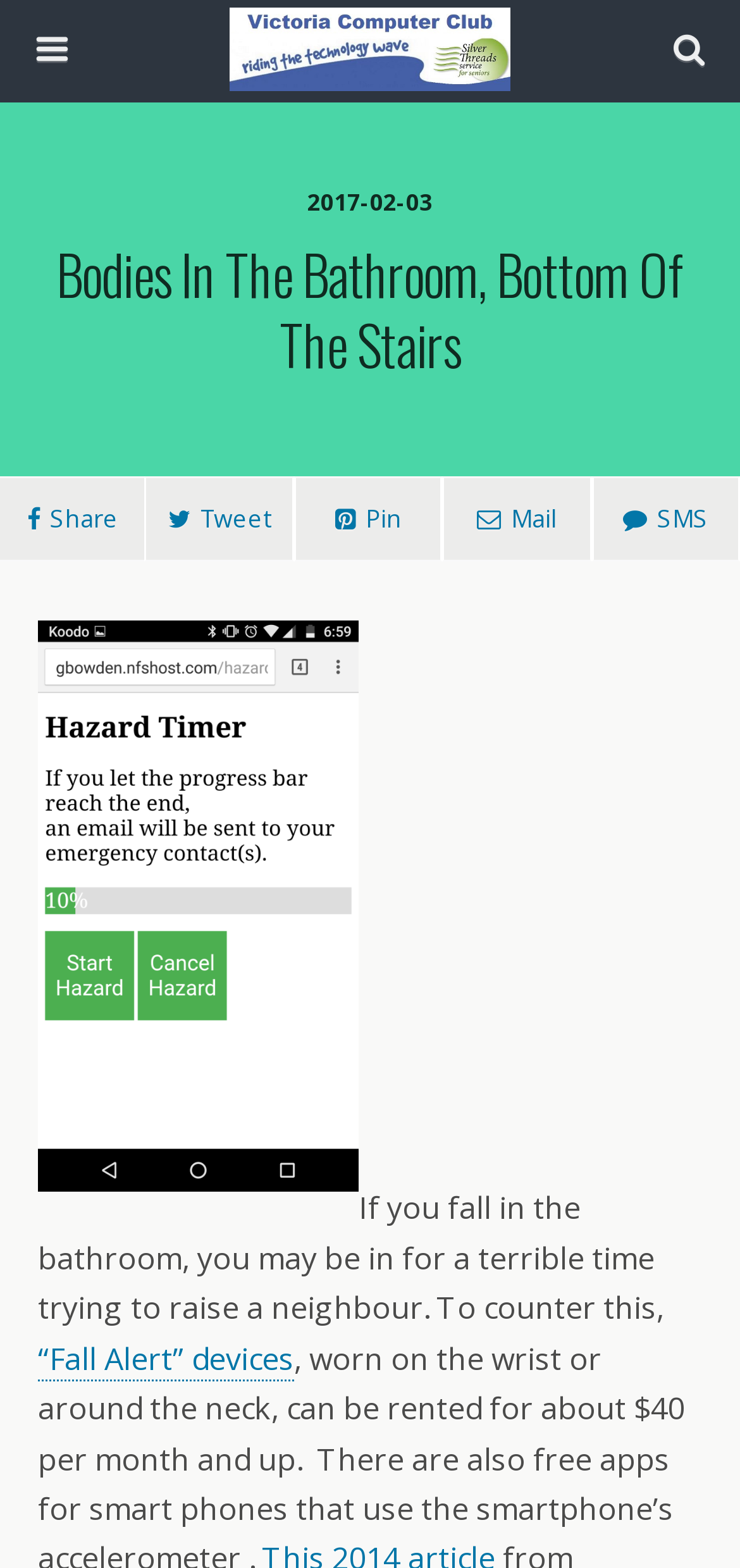Please find the bounding box for the UI element described by: "Mail".

[0.598, 0.304, 0.799, 0.359]